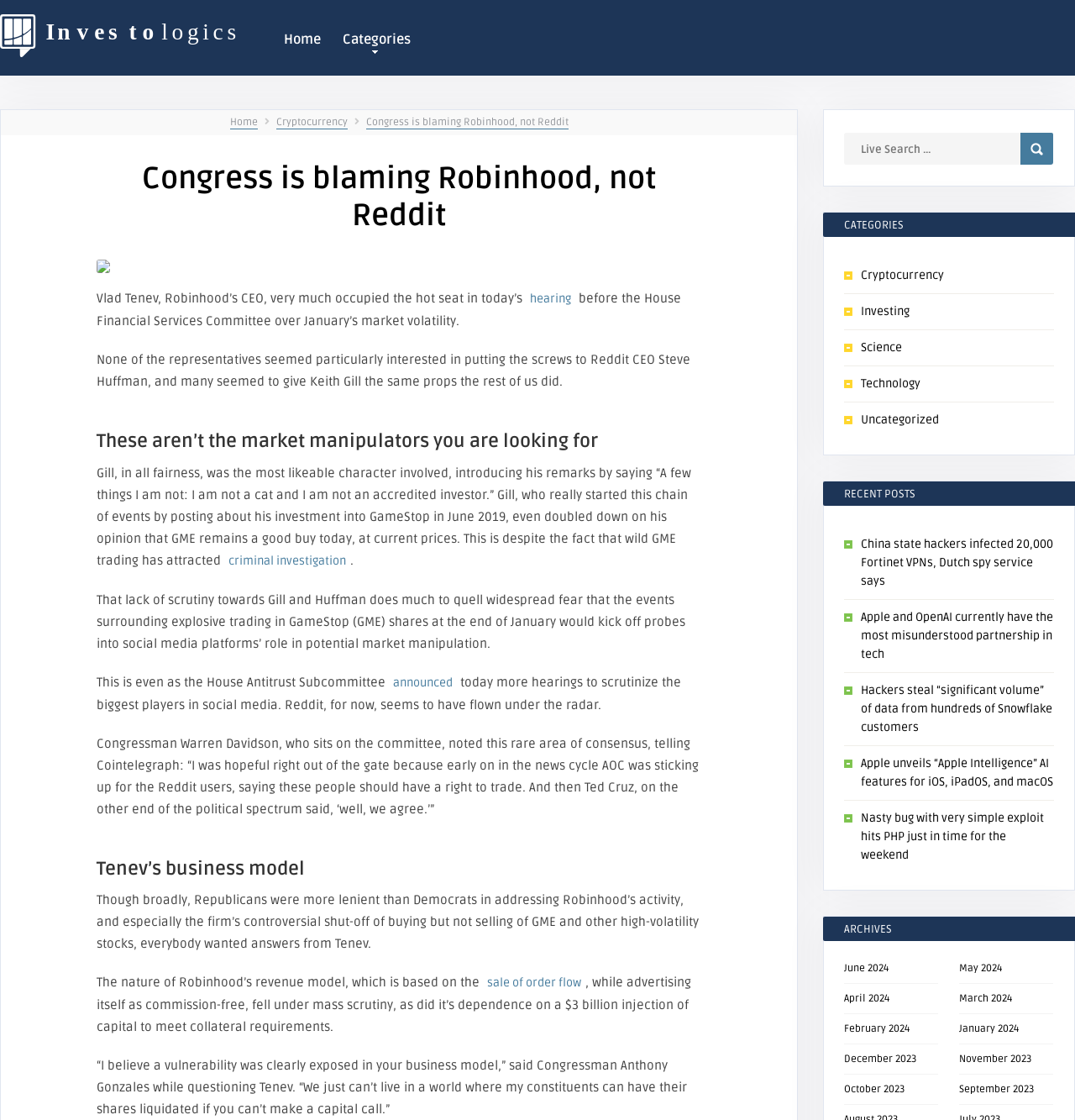What is the search function for on the webpage?
Offer a detailed and full explanation in response to the question.

The search function on the webpage is labeled as 'Live Search...' and is located at the top-right corner of the webpage, allowing users to search for specific content on the website.